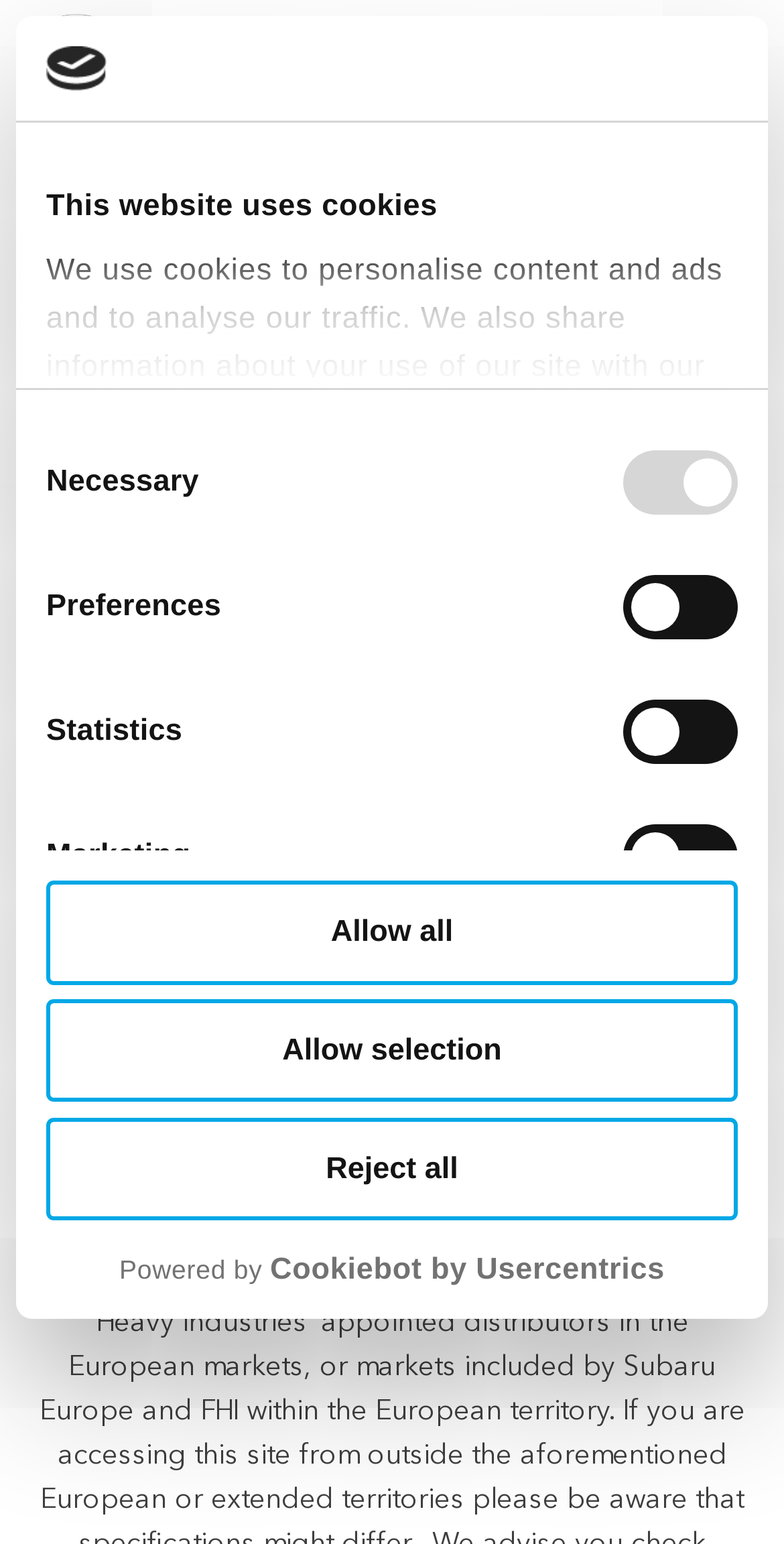Use a single word or phrase to answer the question:
How many types of consent can be selected?

4